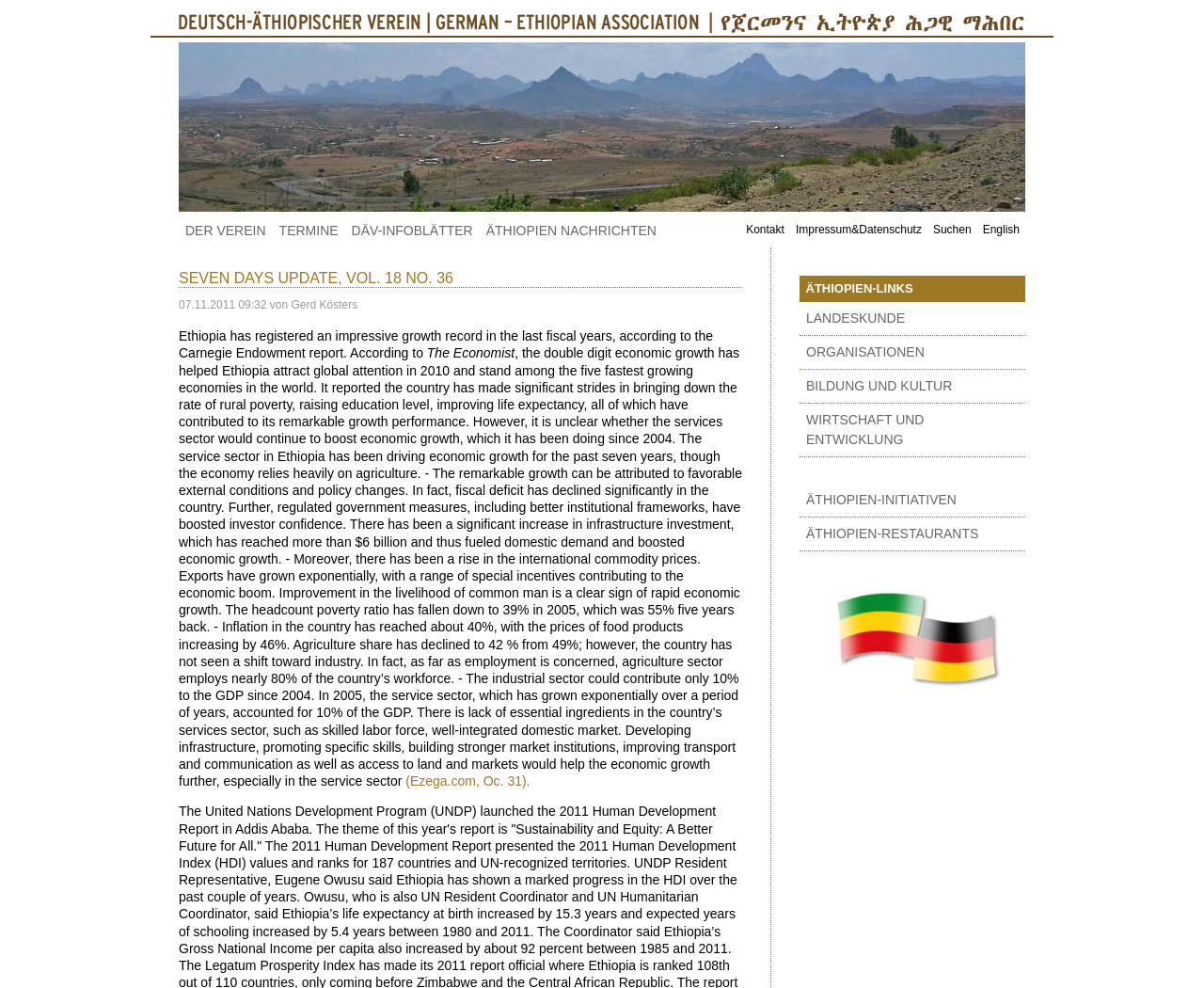Answer briefly with one word or phrase:
What is the date of the update?

07.11.2011